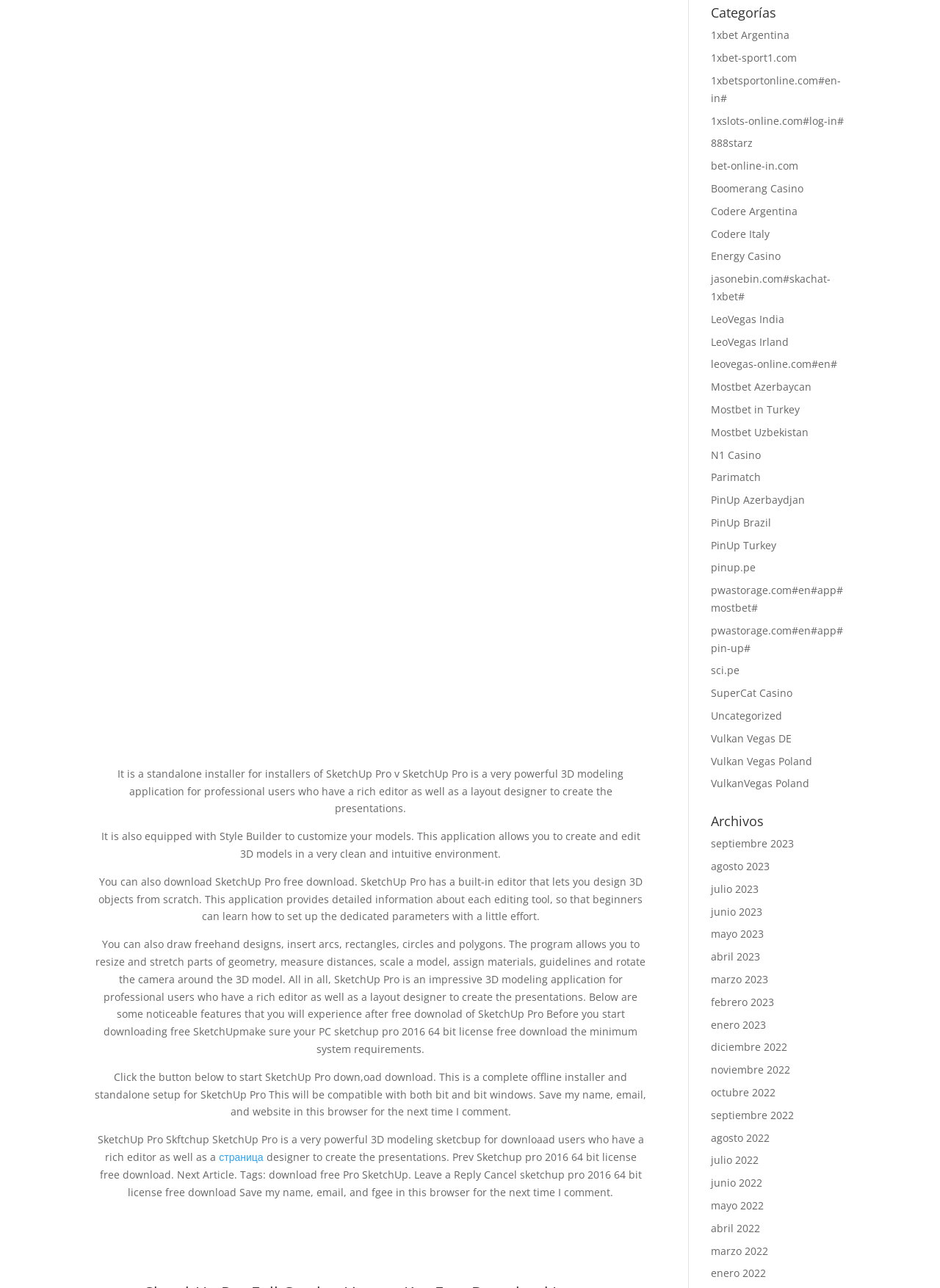Locate the bounding box of the UI element with the following description: "pinup.pe".

[0.756, 0.435, 0.804, 0.446]